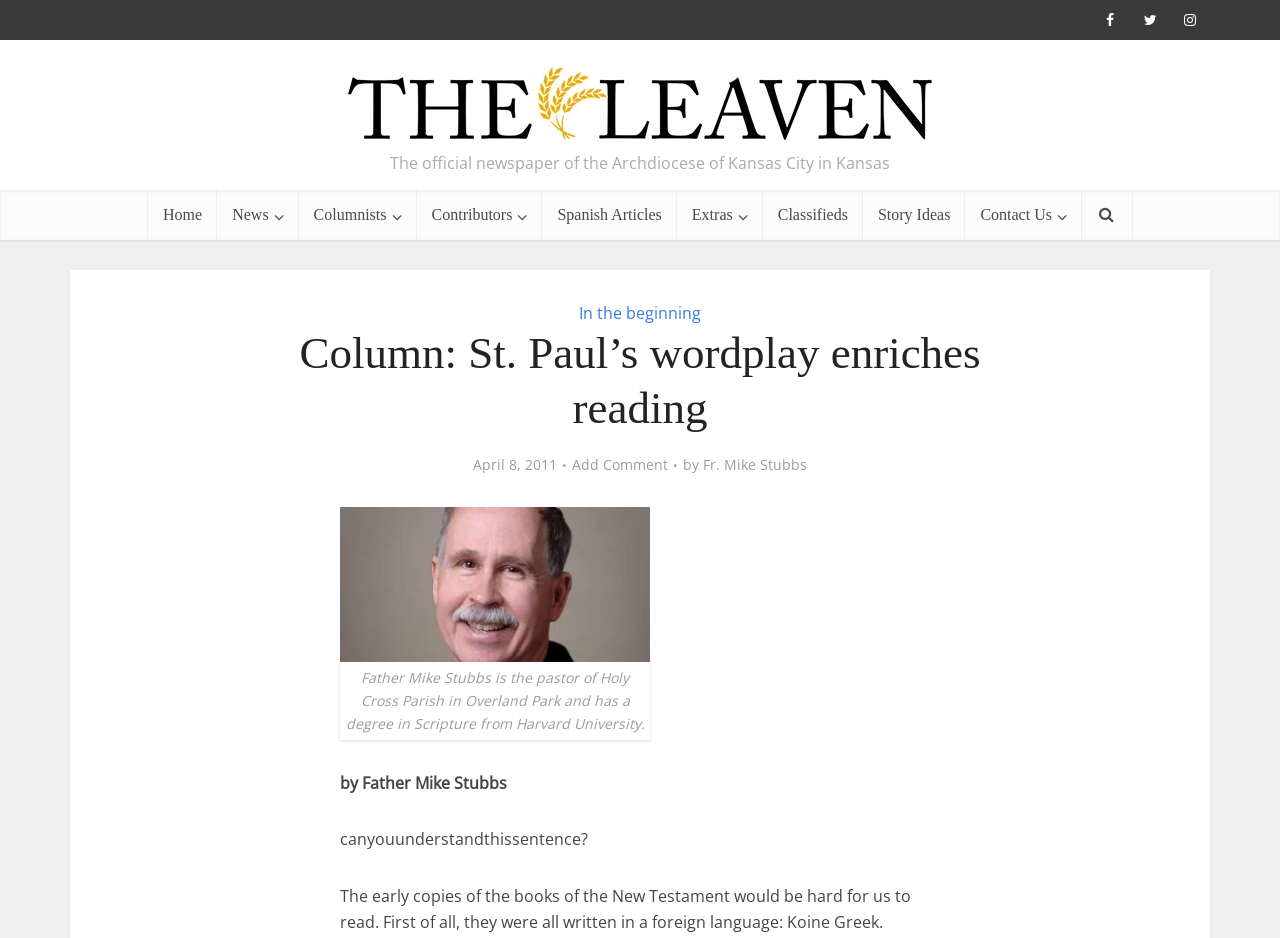Locate the bounding box coordinates of the area that needs to be clicked to fulfill the following instruction: "View the 'Jeff Gordon Book'". The coordinates should be in the format of four float numbers between 0 and 1, namely [left, top, right, bottom].

None